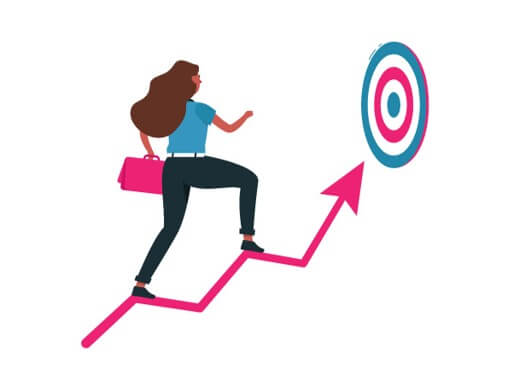What is the target at the top of the staircase?
Craft a detailed and extensive response to the question.

The image shows a target, represented by a bullseye, at the top of the staircase, which the woman is approaching, indicating her focus on achieving her goals.